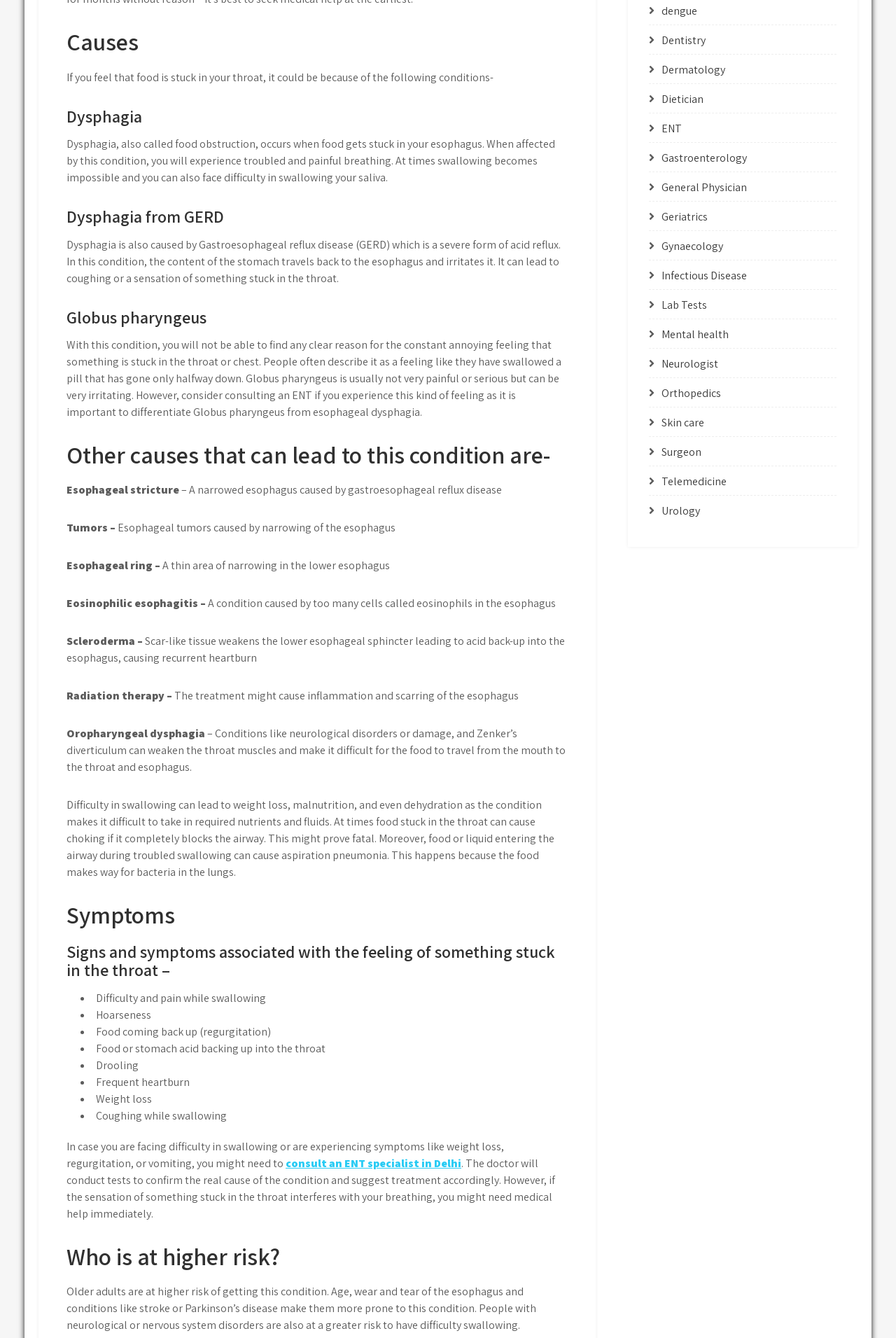From the webpage screenshot, predict the bounding box of the UI element that matches this description: "Surgeon".

[0.739, 0.332, 0.783, 0.343]